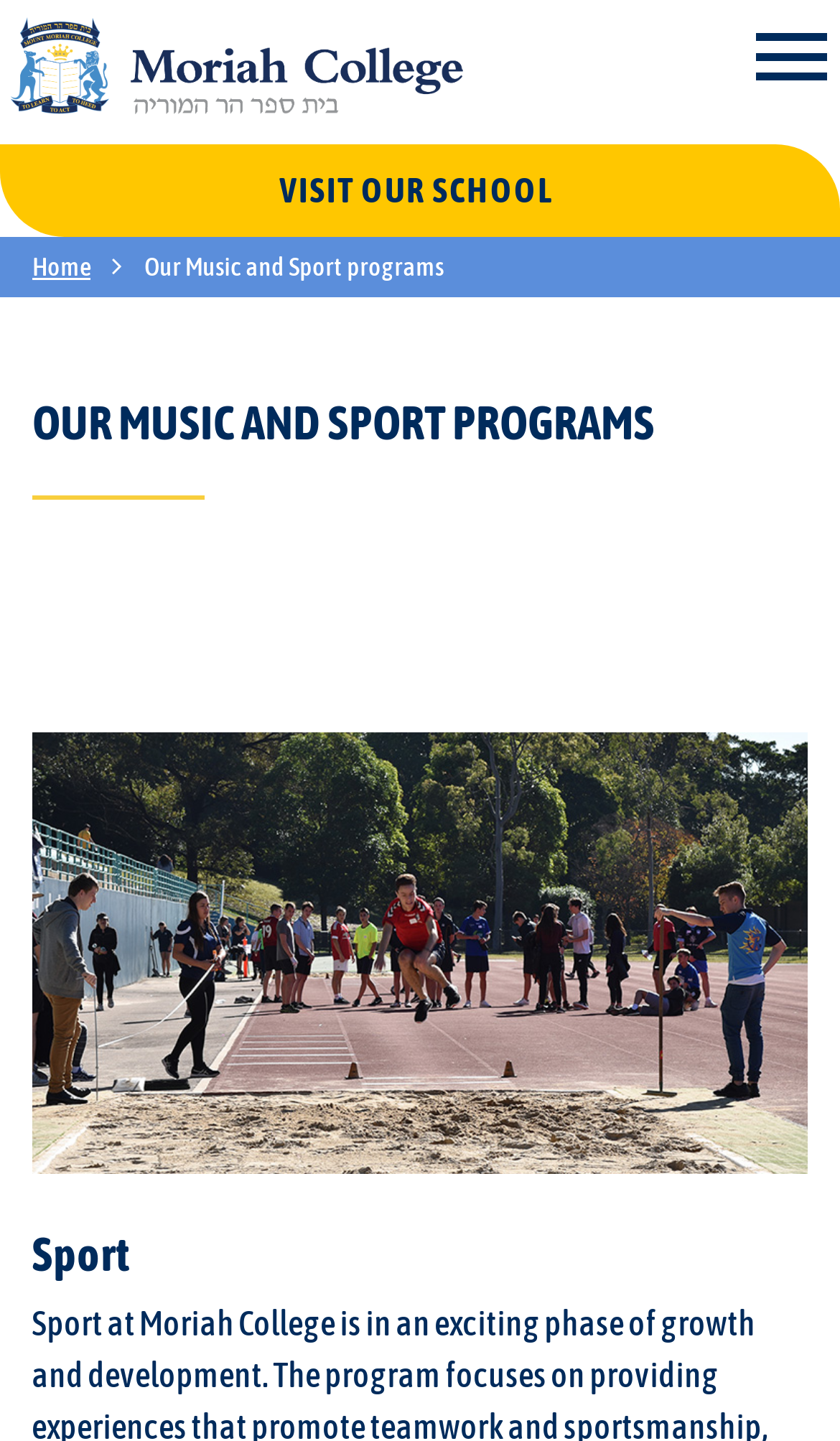What is the purpose of the 'Toggle search' button?
Kindly offer a detailed explanation using the data available in the image.

The 'Toggle search' button is likely used to open a search bar or function, allowing users to search for specific content within the website. This is a common functionality found on many websites.